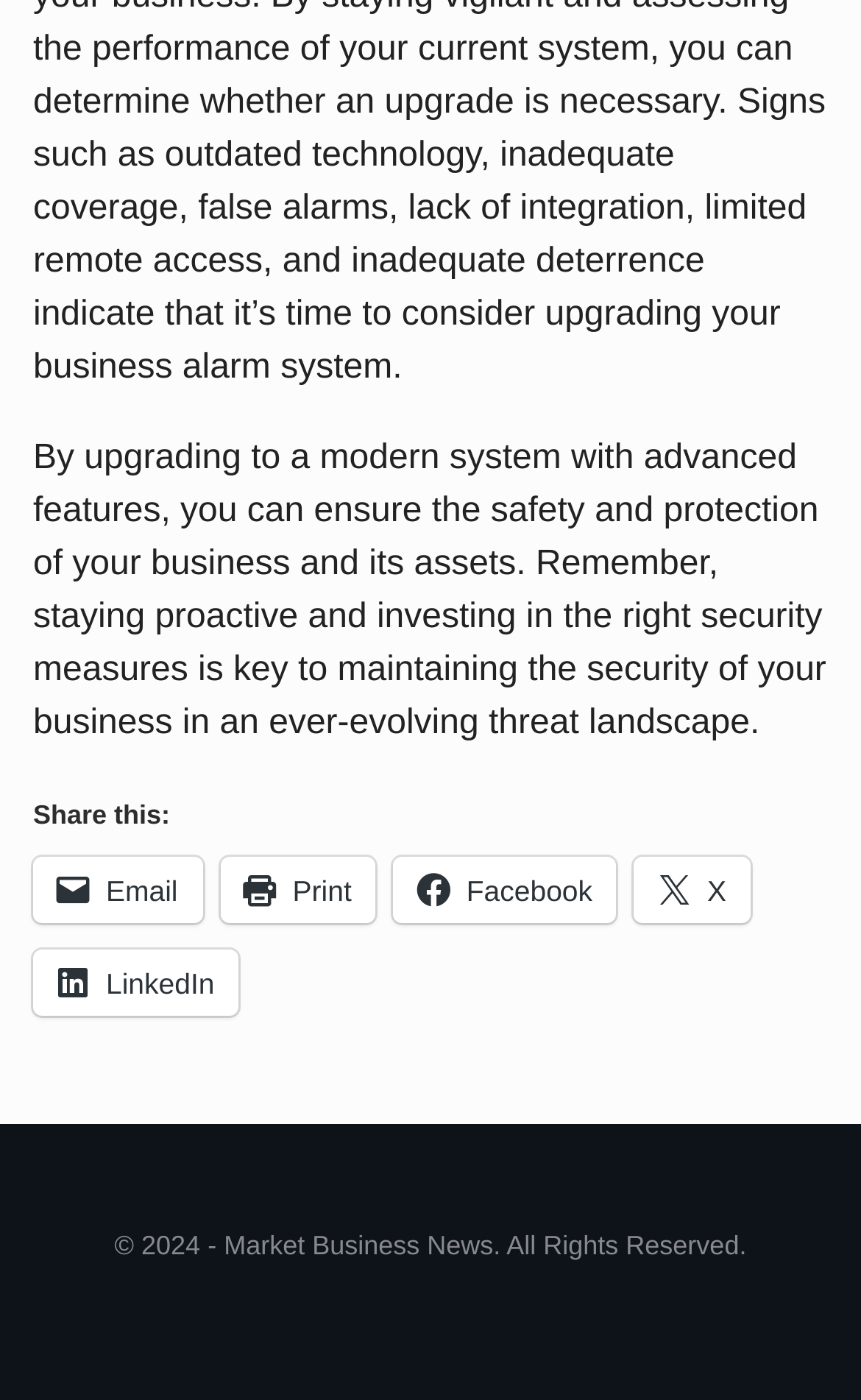Please provide a comprehensive response to the question below by analyzing the image: 
How many social media sharing options are available?

There are three social media sharing options available, which are Facebook, LinkedIn, and Email, as indicated by the links ' Facebook', ' LinkedIn', and ' Email' respectively.